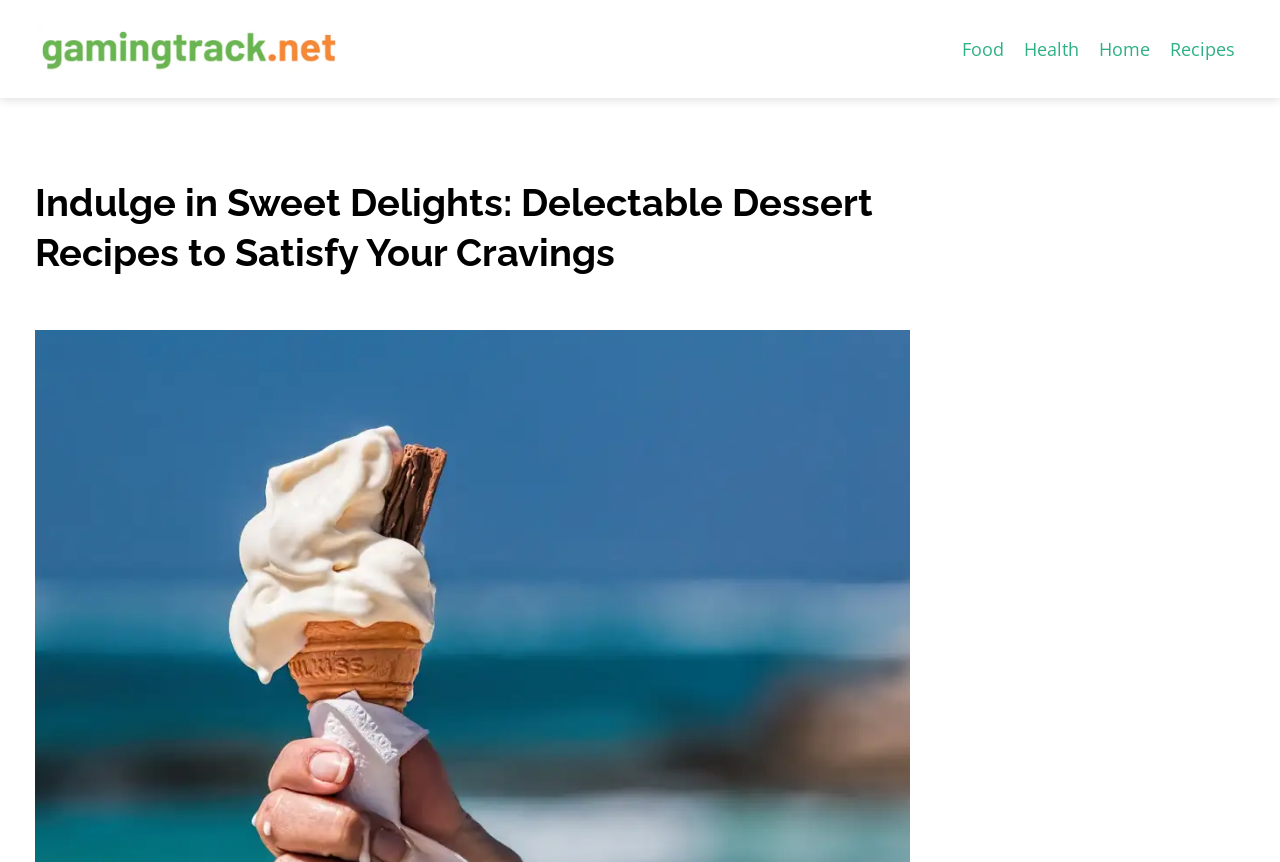Reply to the question below using a single word or brief phrase:
What is the name of the website's parent or related website?

Food